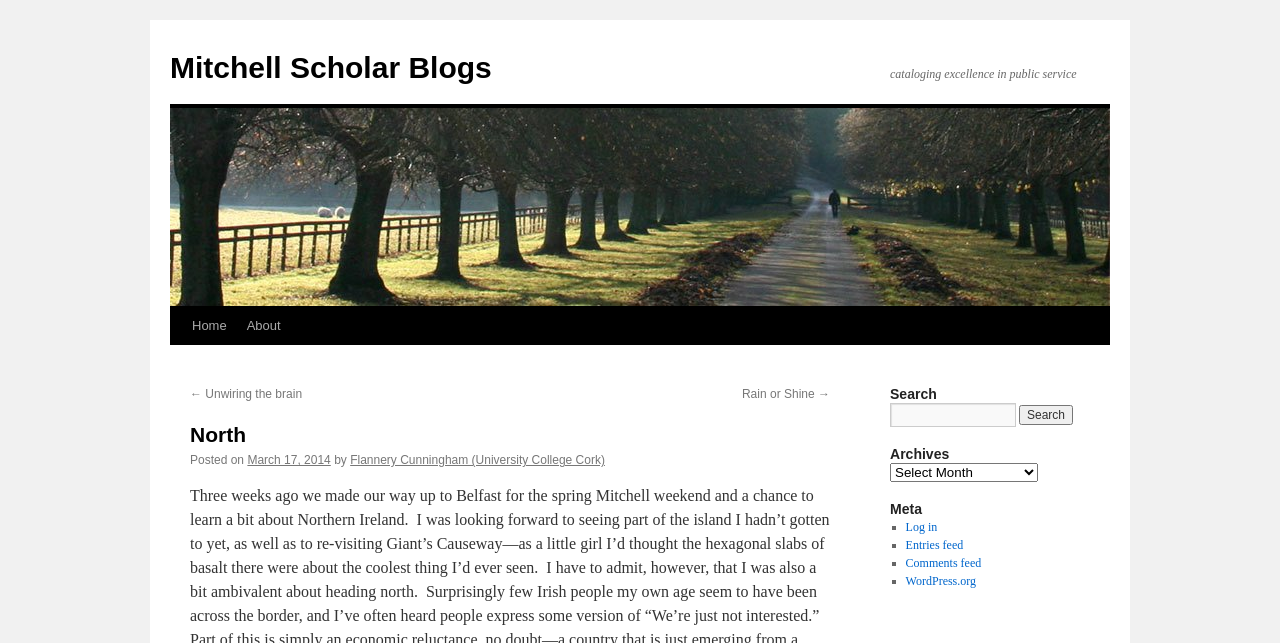What is the purpose of the search bar?
Carefully analyze the image and provide a detailed answer to the question.

The search bar can be found on the right side of the webpage, with a heading 'Search' above it. The search bar has a textbox and a 'Search' button, indicating that it is used to search for content within the blog.